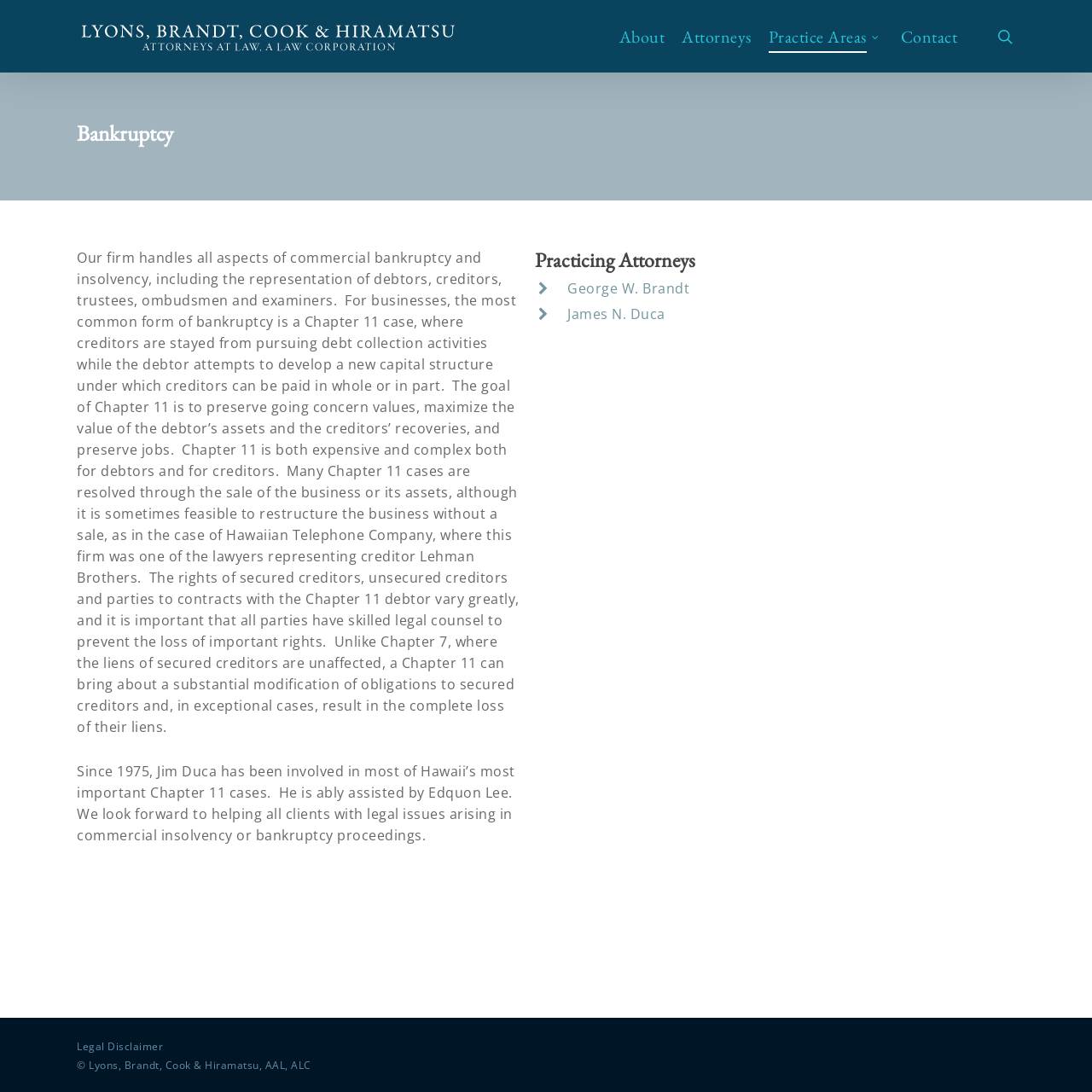Determine the coordinates of the bounding box that should be clicked to complete the instruction: "Search for something". The coordinates should be represented by four float numbers between 0 and 1: [left, top, right, bottom].

[0.911, 0.025, 0.93, 0.041]